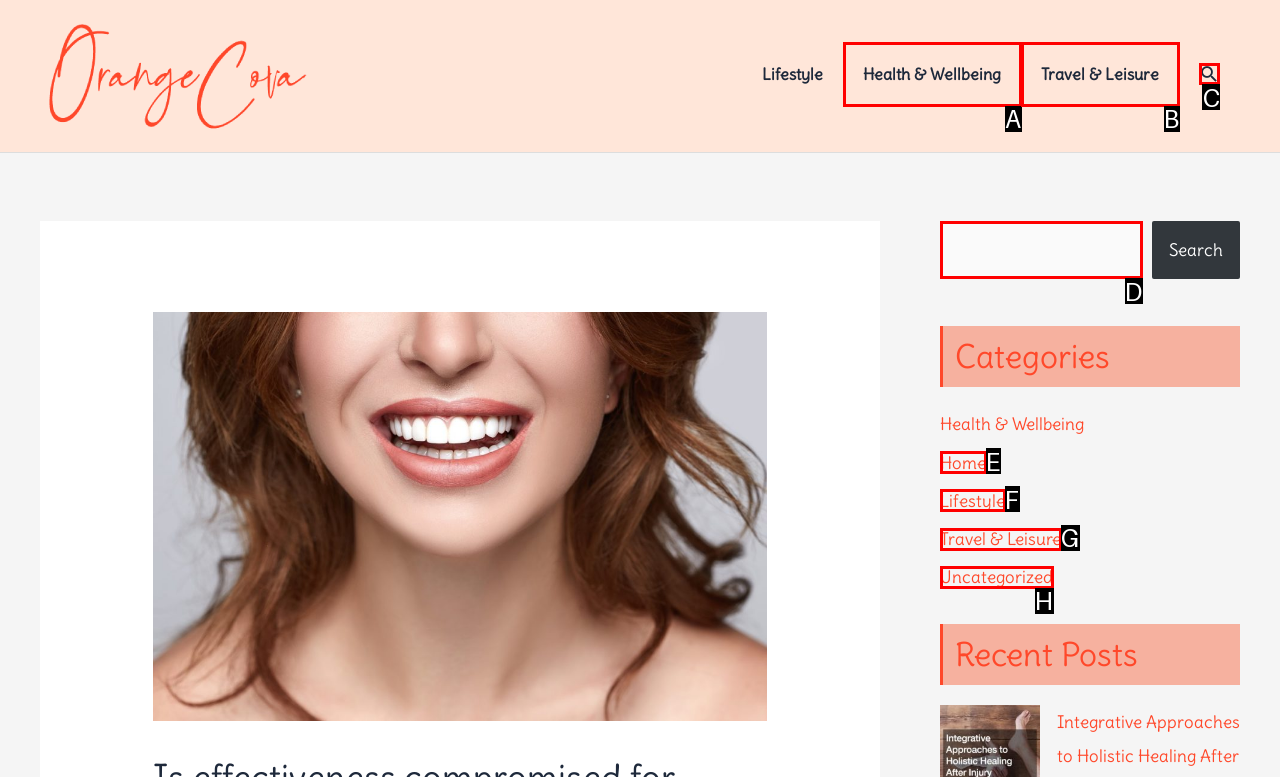Identify the correct UI element to click to follow this instruction: Click the Search icon
Respond with the letter of the appropriate choice from the displayed options.

C